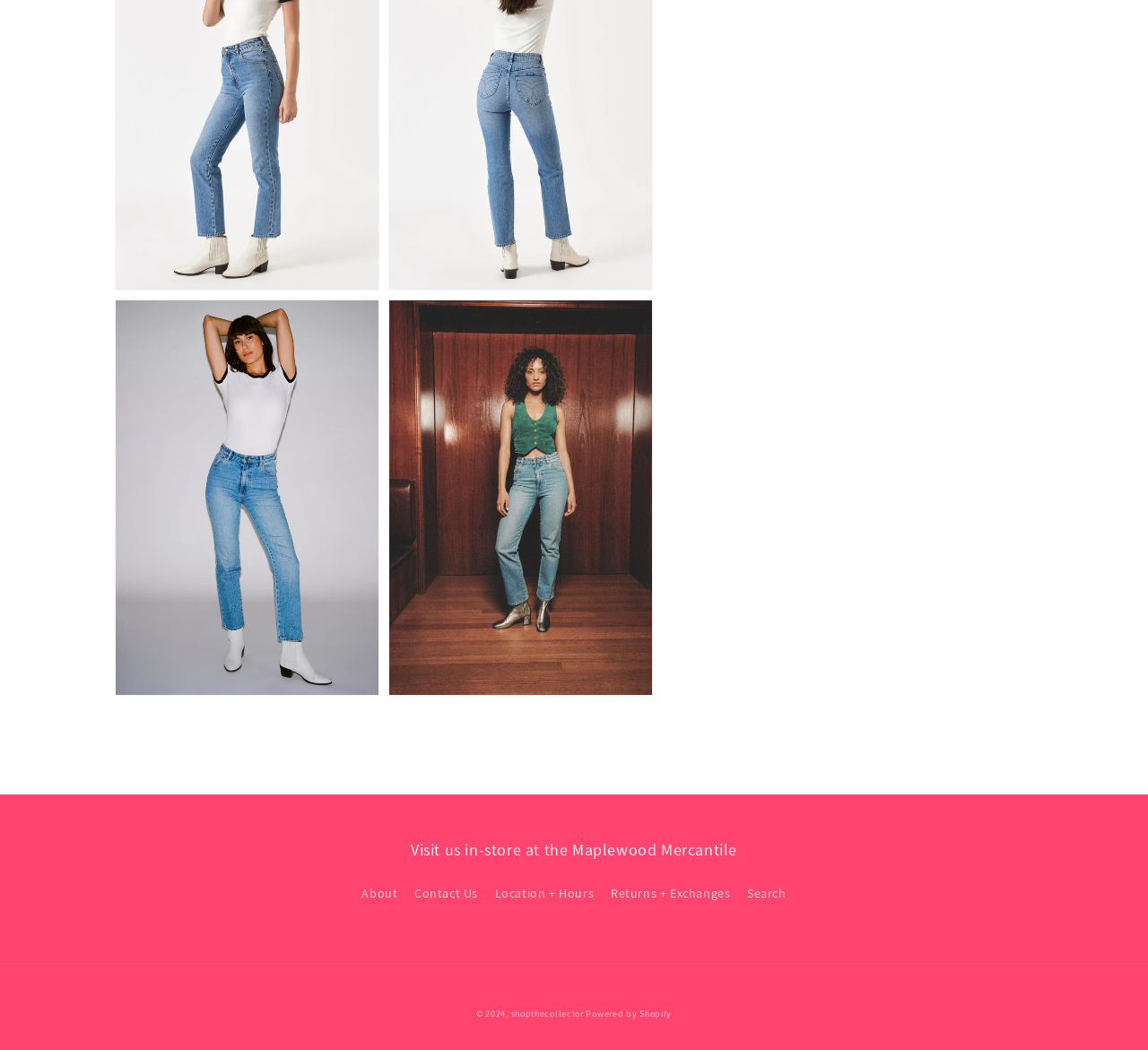Identify the bounding box coordinates of the specific part of the webpage to click to complete this instruction: "Go to the shopthecollector website".

[0.445, 0.96, 0.508, 0.971]